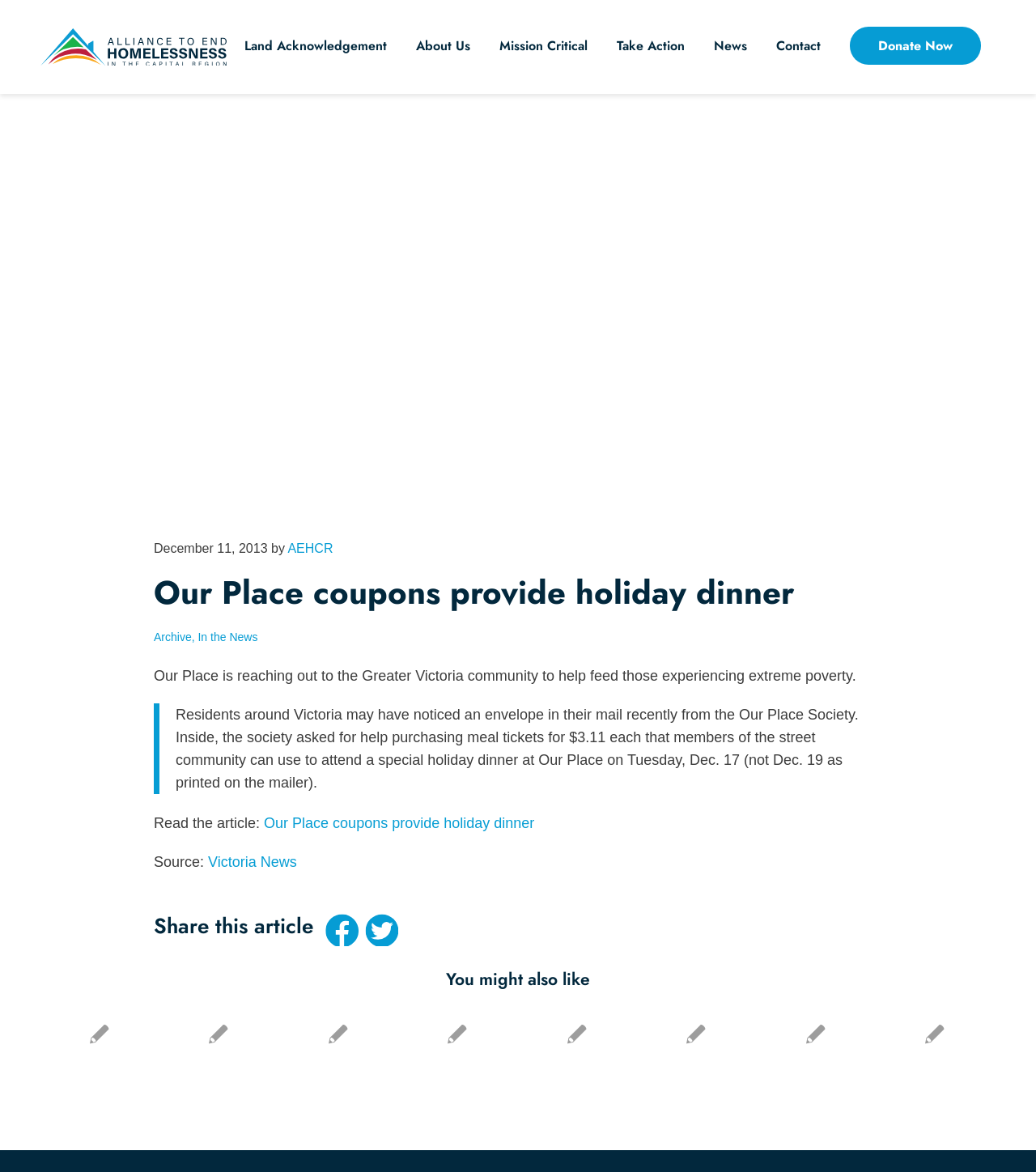Determine the bounding box coordinates (top-left x, top-left y, bottom-right x, bottom-right y) of the UI element described in the following text: About Us

[0.388, 0.0, 0.468, 0.08]